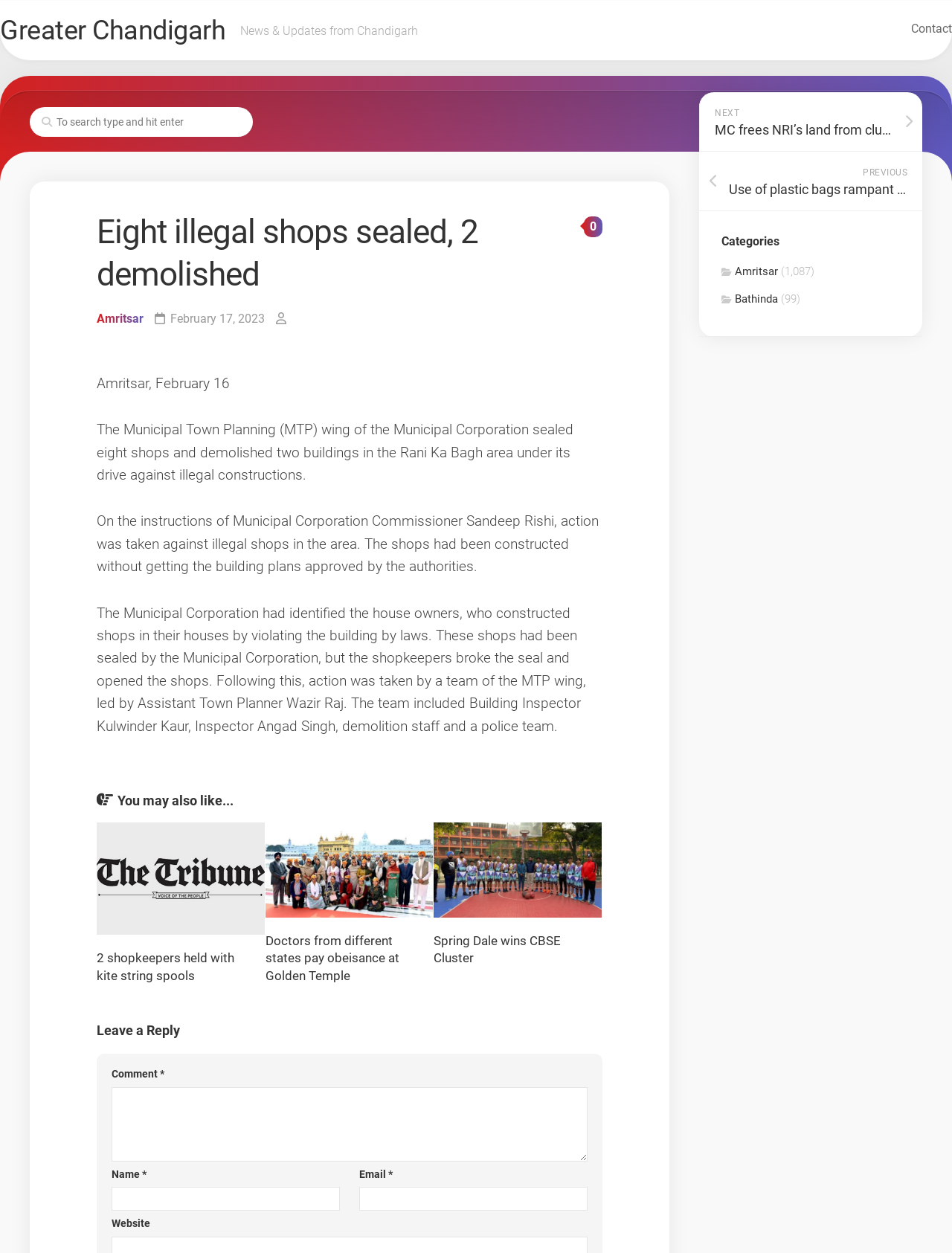Determine the bounding box coordinates of the clickable element necessary to fulfill the instruction: "Search for news". Provide the coordinates as four float numbers within the 0 to 1 range, i.e., [left, top, right, bottom].

[0.031, 0.085, 0.266, 0.109]